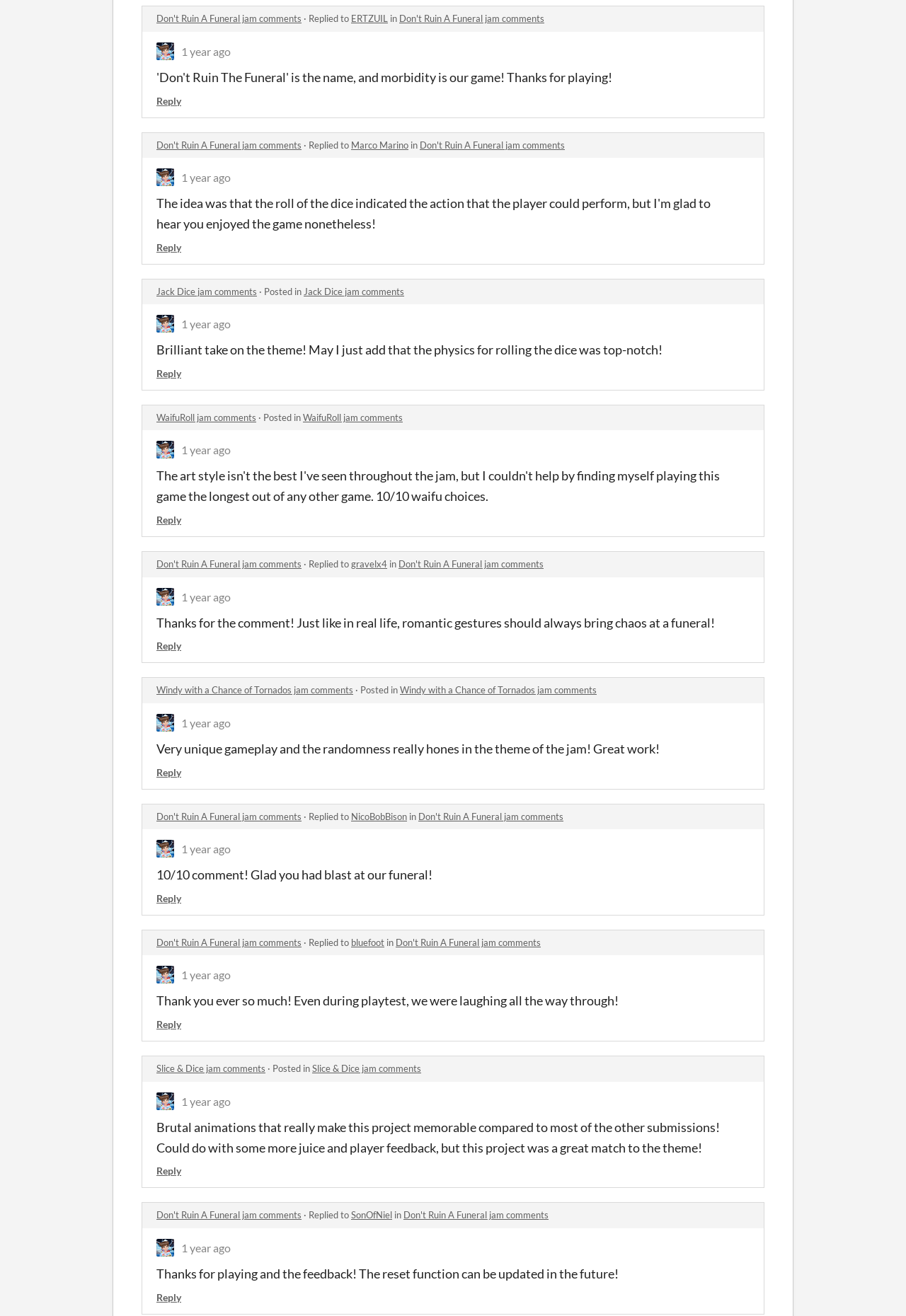Determine the bounding box coordinates of the clickable region to carry out the instruction: "Check the time of a post".

[0.2, 0.034, 0.255, 0.044]